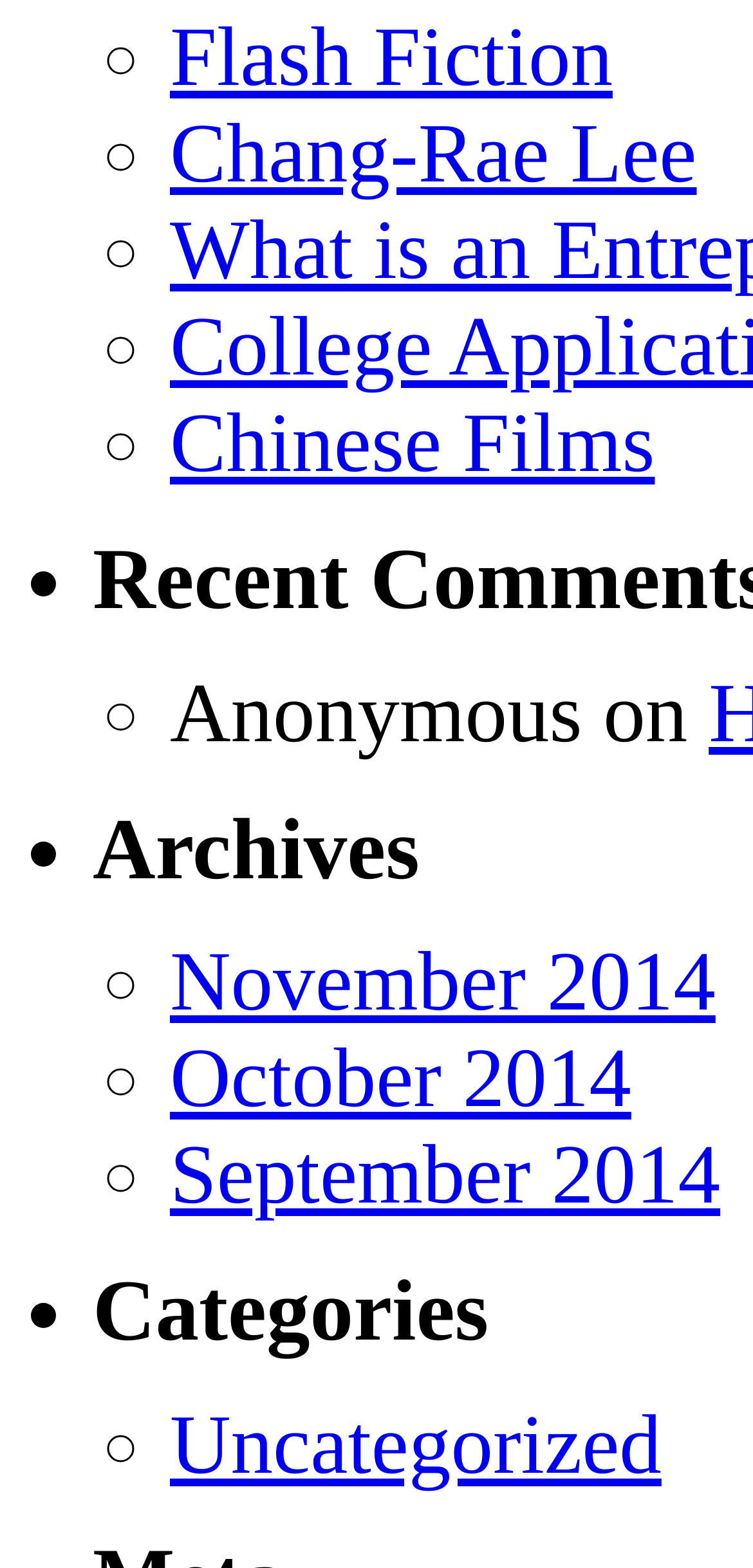Using the description "September 2014", locate and provide the bounding box of the UI element.

[0.226, 0.863, 0.956, 0.922]